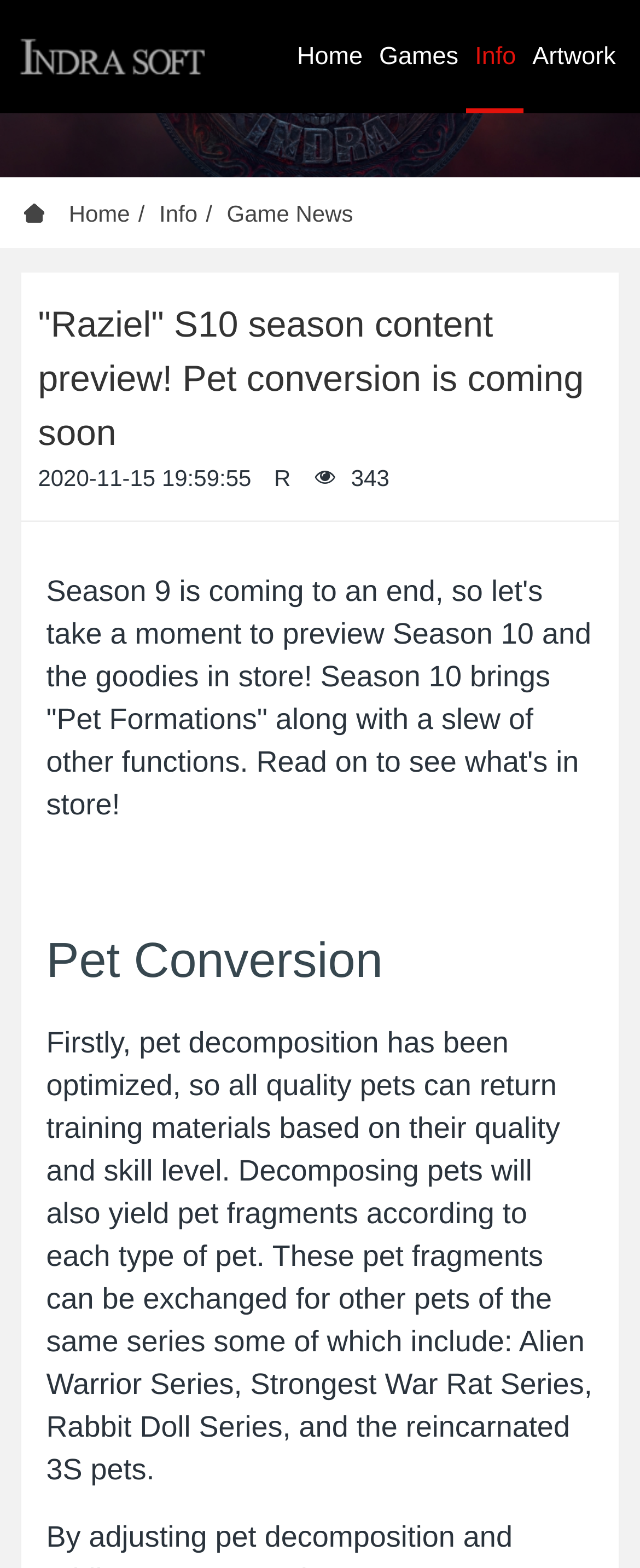What is the date of the news article?
Give a comprehensive and detailed explanation for the question.

The date of the news article is mentioned in the text '2020-11-15 19:59:55', which is likely the timestamp of when the article was published.